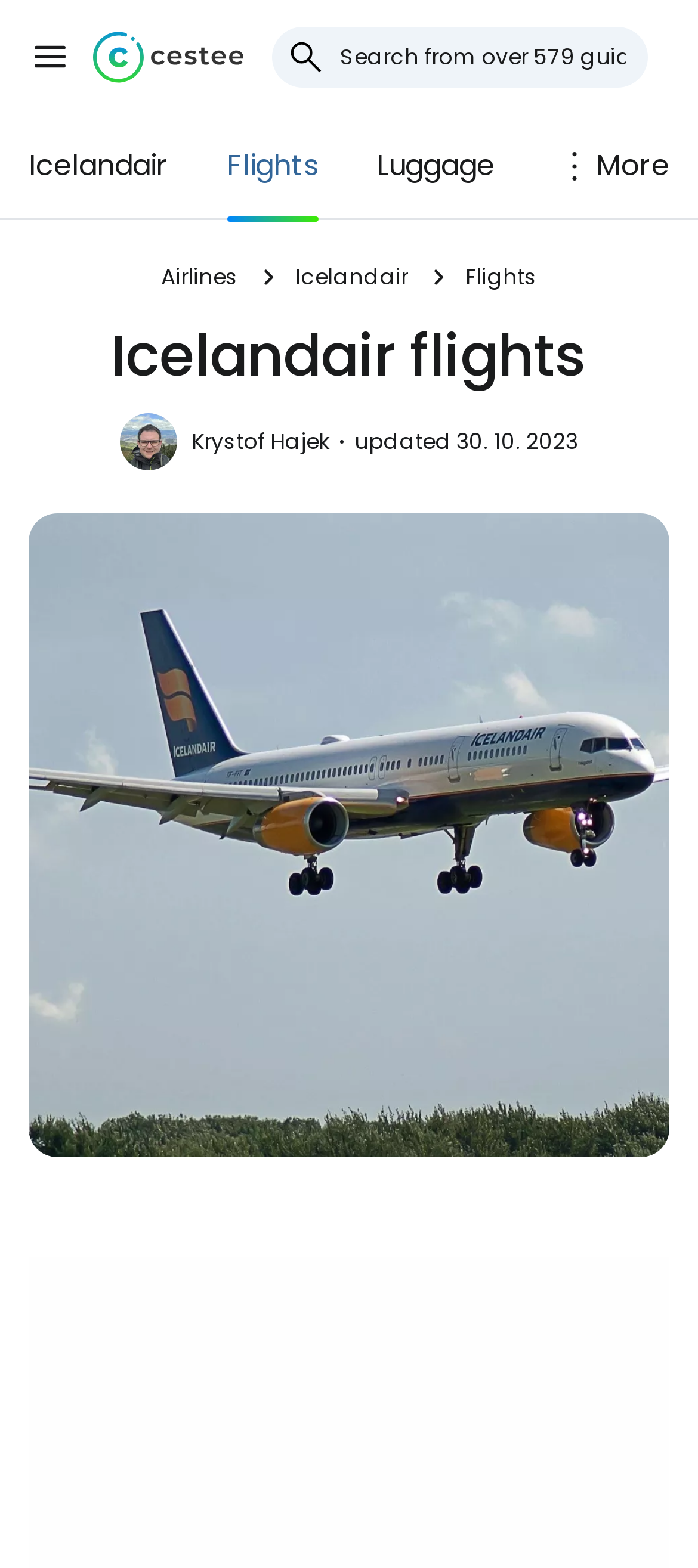Can you find the bounding box coordinates of the area I should click to execute the following instruction: "View Krystof Hajek's profile"?

[0.274, 0.271, 0.492, 0.292]